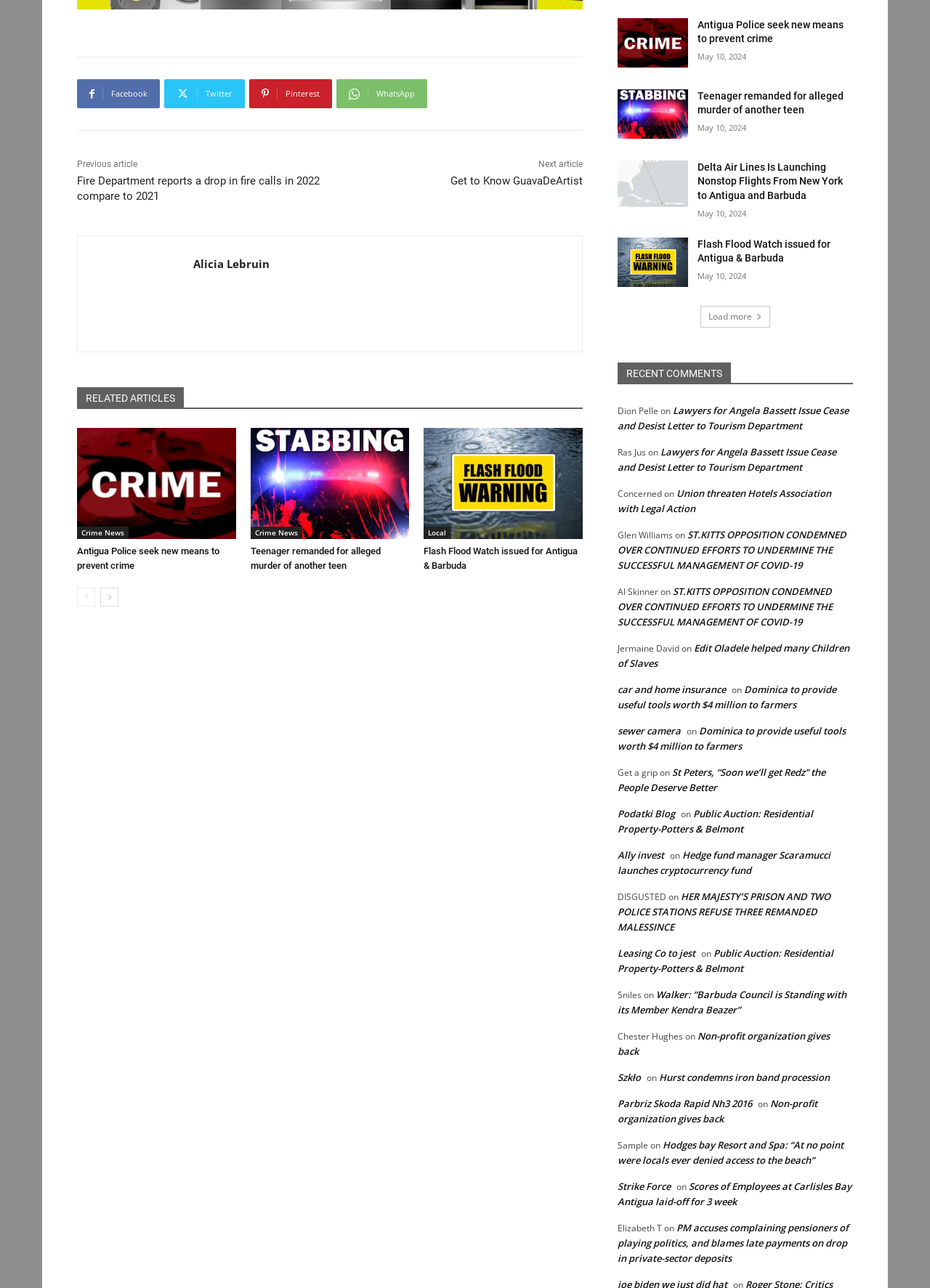Specify the bounding box coordinates for the region that must be clicked to perform the given instruction: "Load more articles".

[0.753, 0.237, 0.828, 0.254]